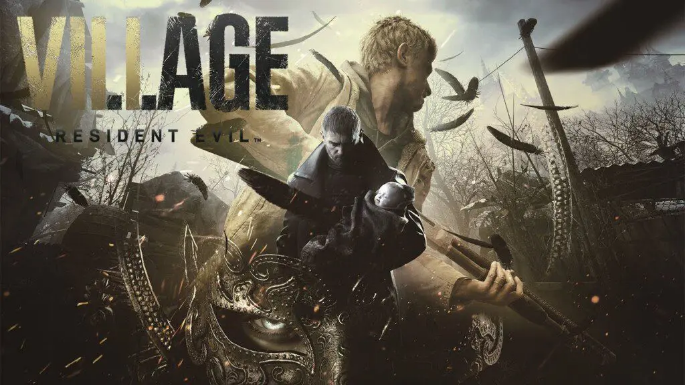What is the atmosphere of the setting?
Please give a detailed and thorough answer to the question, covering all relevant points.

The backdrop of the image showcases a dark and atmospheric setting, which is characteristic of the Resident Evil franchise. This is evident from the ominous structures and shadowy figures in the background, creating a sense of foreboding and tension.